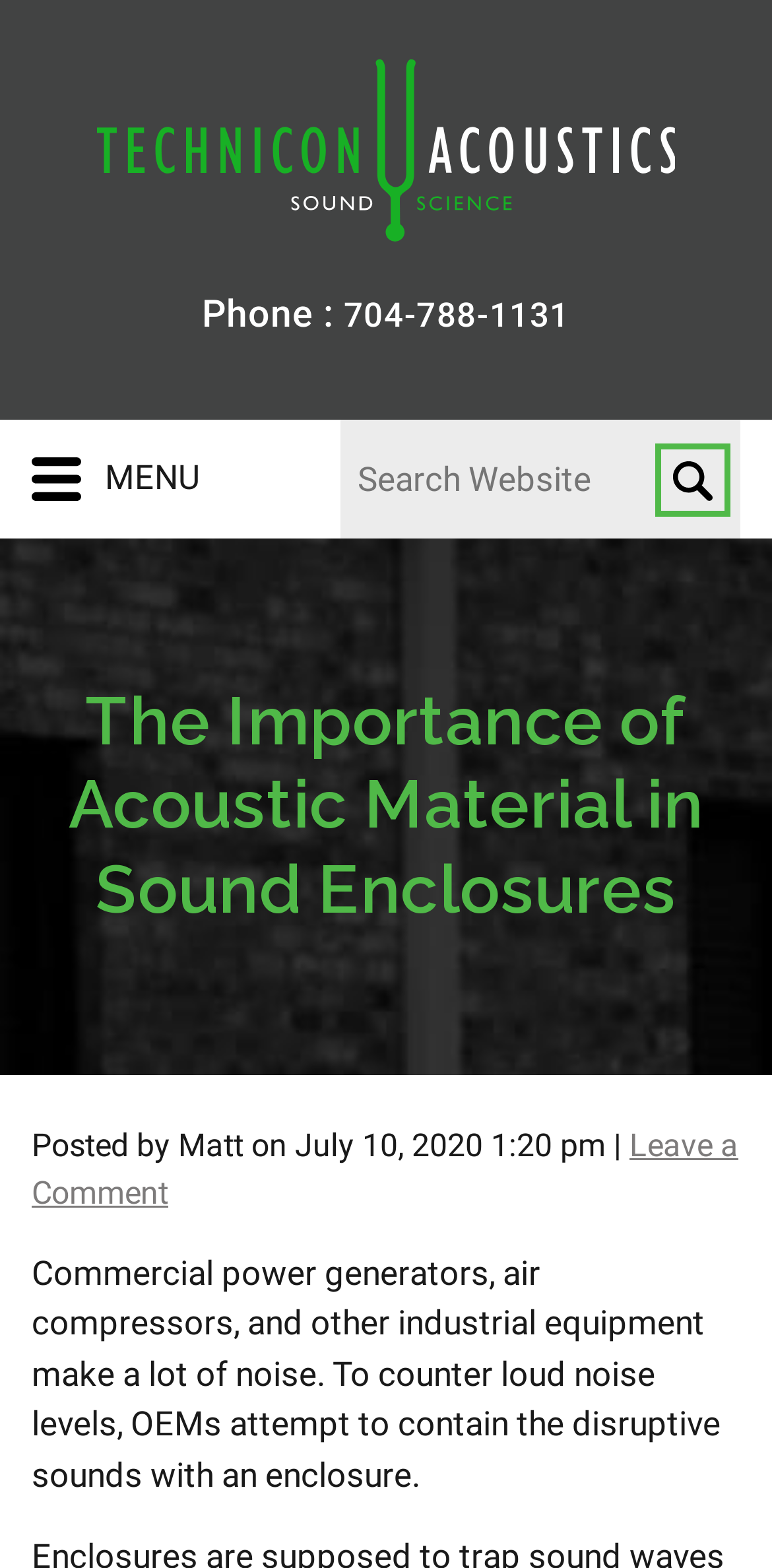What is the purpose of an enclosure in industrial equipment?
Examine the image and provide an in-depth answer to the question.

I inferred this by reading the introductory paragraph of the article, which explains that OEMs use enclosures to counter loud noise levels generated by industrial equipment such as power generators and air compressors.